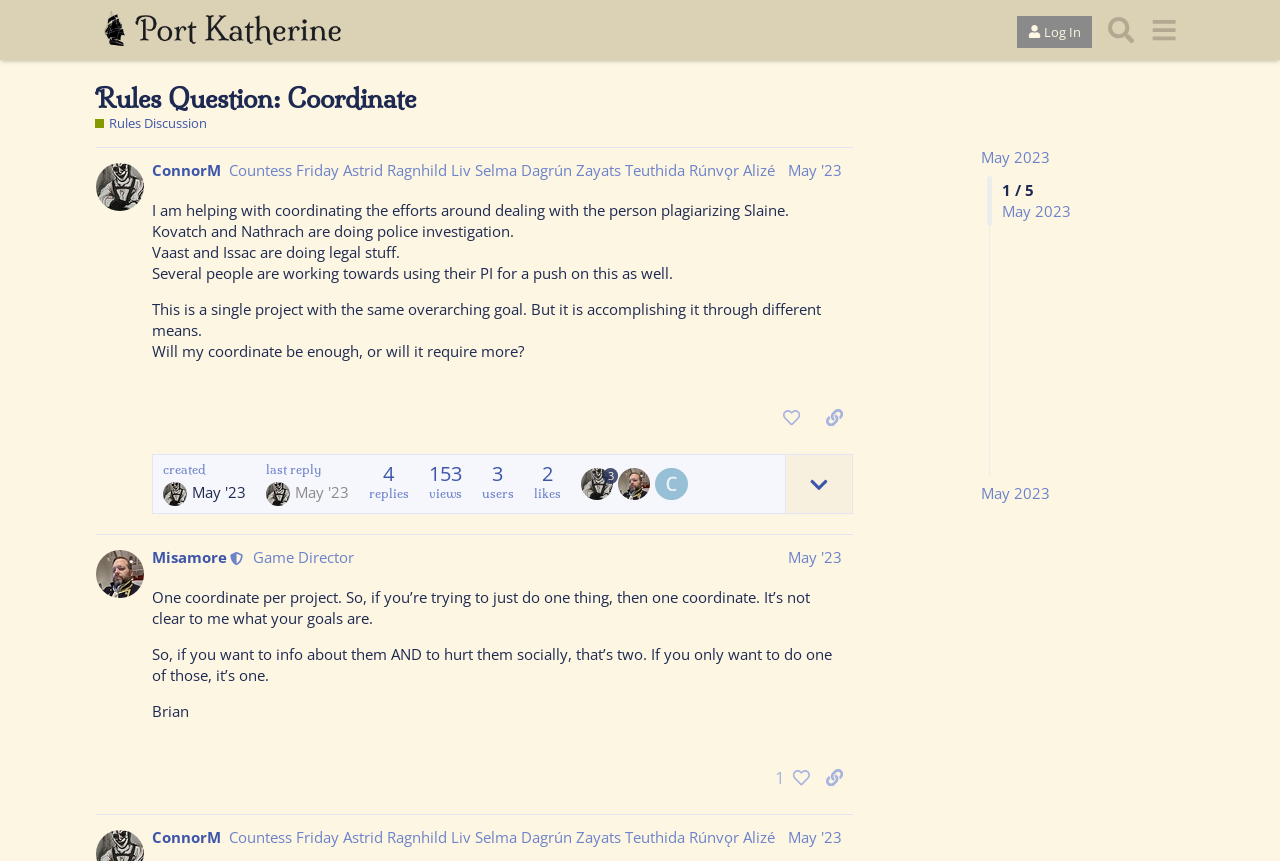Using the element description: "title="Misamore"", determine the bounding box coordinates for the specified UI element. The coordinates should be four float numbers between 0 and 1, [left, top, right, bottom].

[0.483, 0.544, 0.512, 0.581]